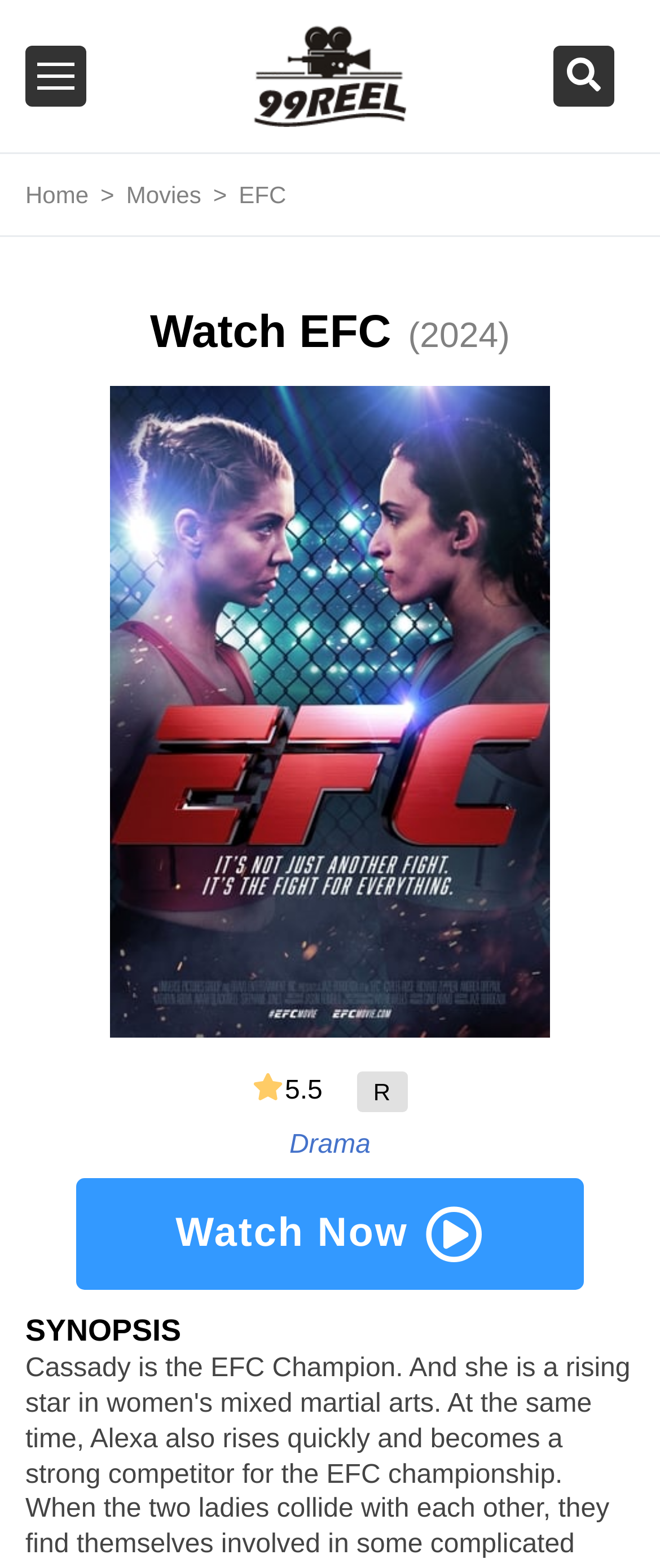Provide a thorough description of this webpage.

The webpage is about watching the movie EFC (2024) online. At the top left, there is a navigation menu with links to "Home" and "Movies". Next to the navigation menu, there is a text ">" and a link to the movie title "EFC". Below the navigation menu, there is a heading "Watch EFC" followed by the release year "(2024)".

On the left side of the page, there is a large image of the movie EFC, taking up most of the vertical space. Above the image, there is a rating "5.5" and a label "R". Below the image, there is a link to the movie genre "Drama".

On the right side of the page, there is a prominent call-to-action button "Watch Now" with an arrow icon. Below the button, there is a section labeled "SYNOPSIS", but the actual synopsis text is not provided in the accessibility tree.

At the top right, there is a link to the website "99Reel" and a small button with no label.